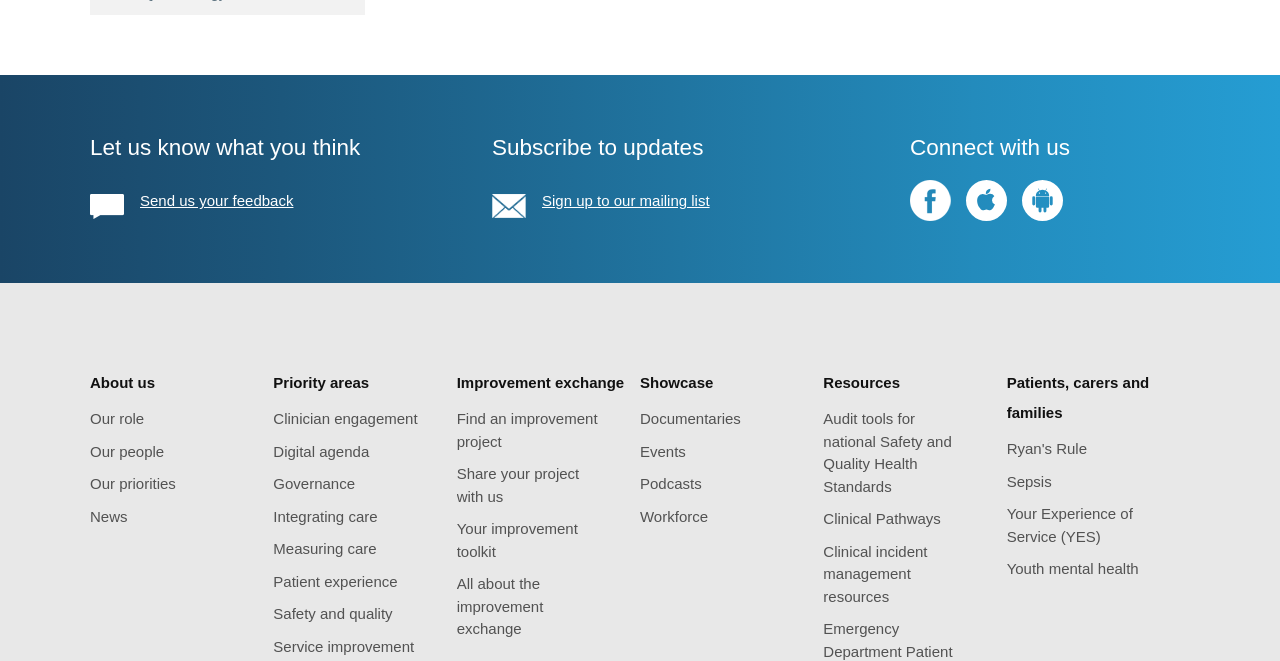What is the purpose of the 'Improvement exchange' section?
Look at the image and respond with a one-word or short-phrase answer.

To share and find improvement projects